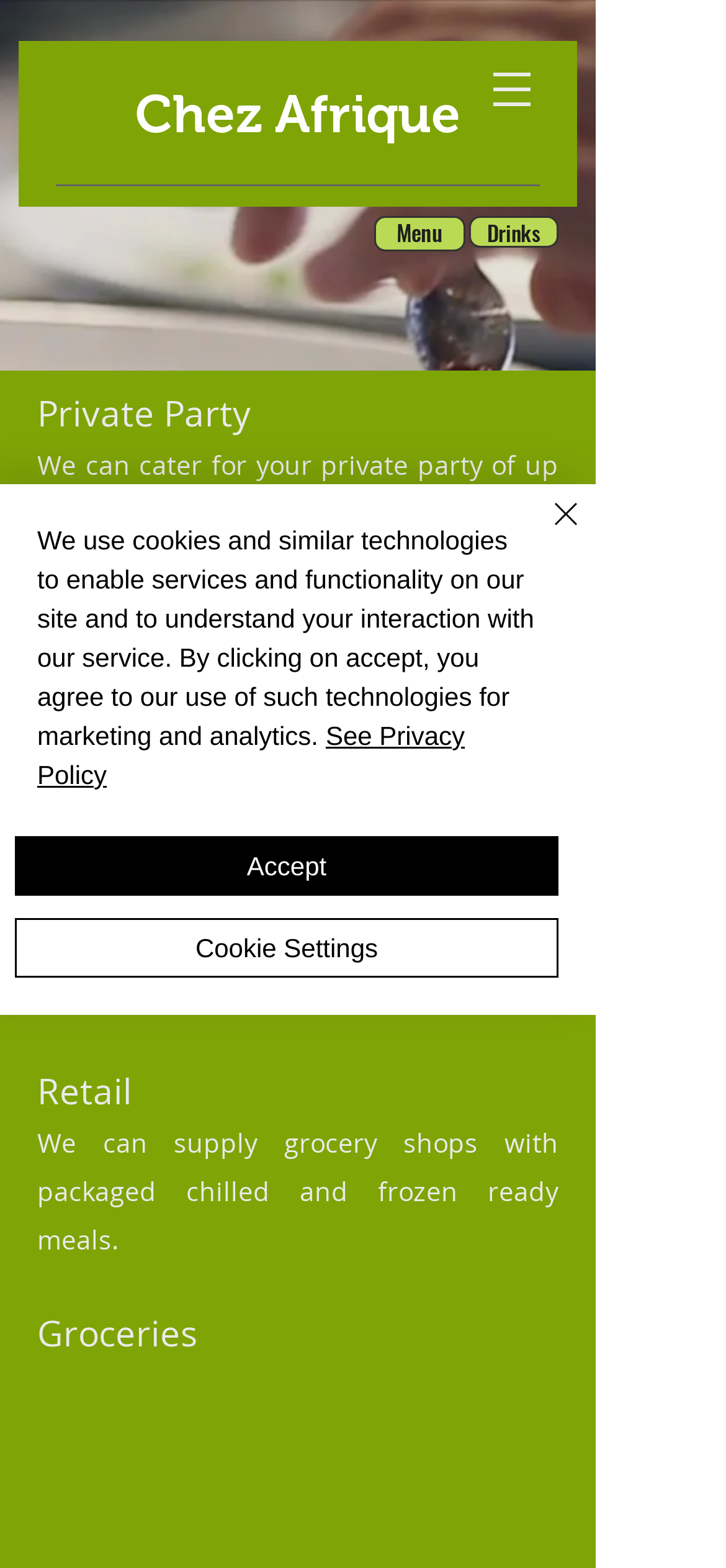What is the purpose of the 'Catering Menu' link?
Using the image as a reference, answer the question in detail.

The 'Catering Menu' link is likely intended to allow users to view the catering service's menu options, as it is placed in a prominent location on the webpage and is related to the catering service's offerings.